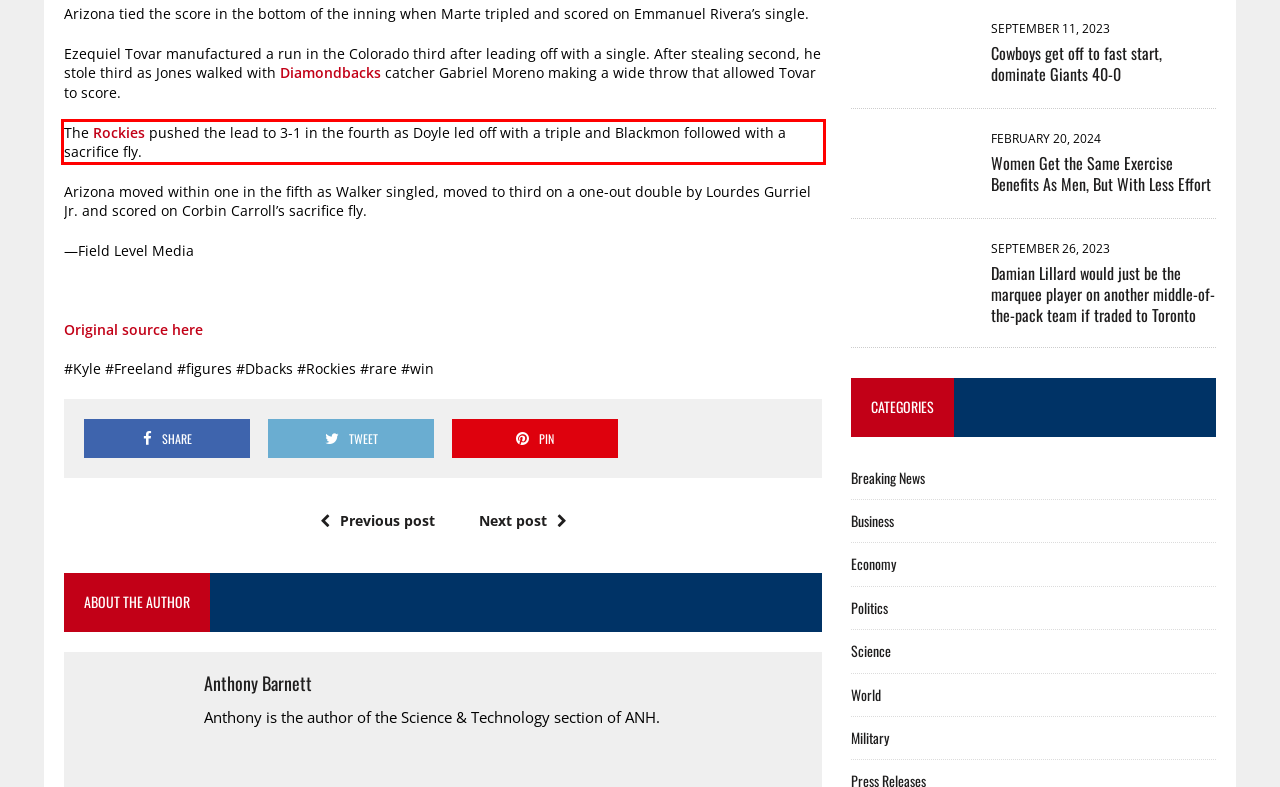Look at the webpage screenshot and recognize the text inside the red bounding box.

The Rockies pushed the lead to 3-1 in the fourth as Doyle led off with a triple and Blackmon followed with a sacrifice fly.